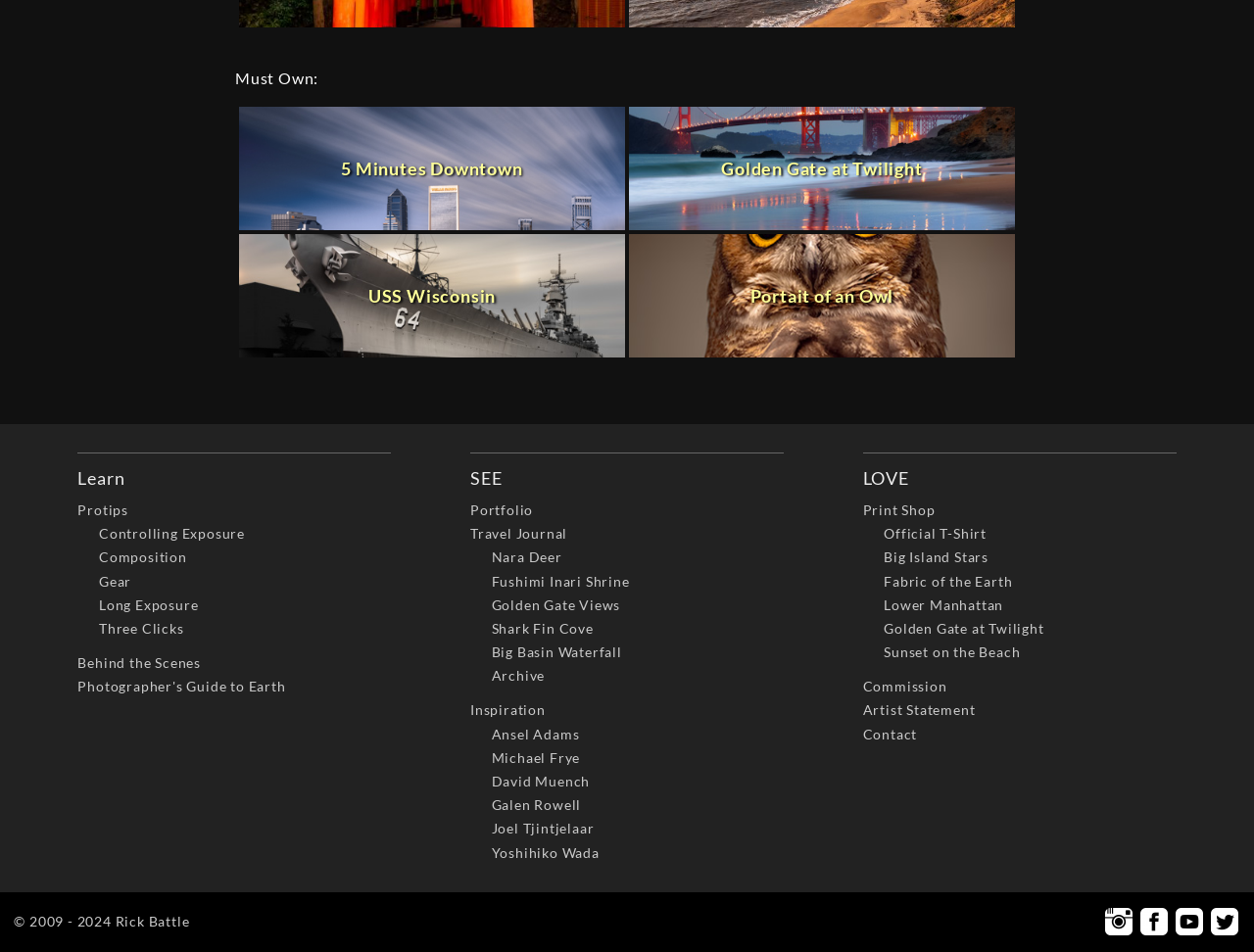How many columns are there in the 'Must Own' section?
Using the image, answer in one word or phrase.

2